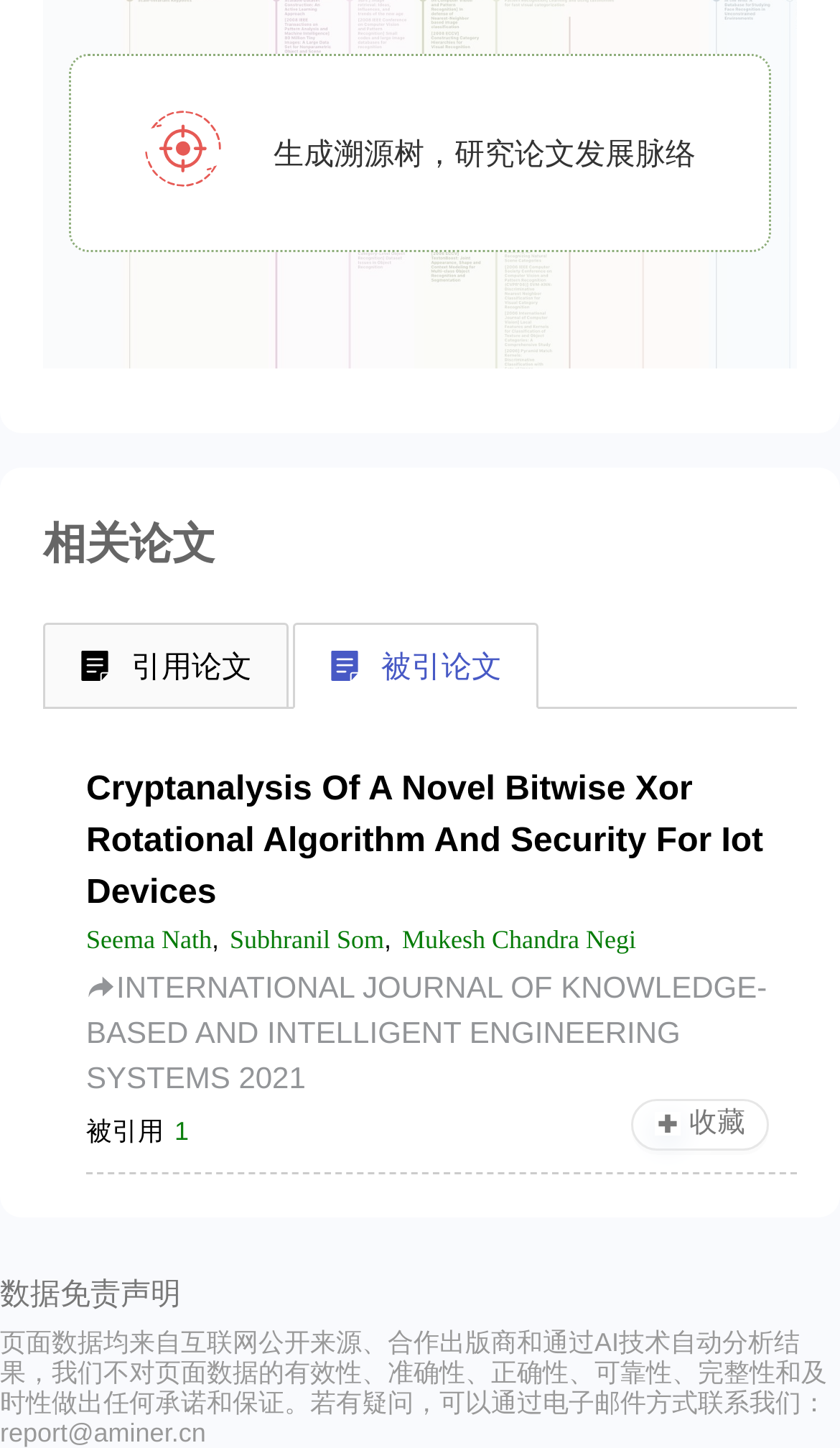What is the name of the first author listed?
Please provide an in-depth and detailed response to the question.

The link 'Seema Nath' is listed as the first author, which can be found in the tabpanel section of the webpage.